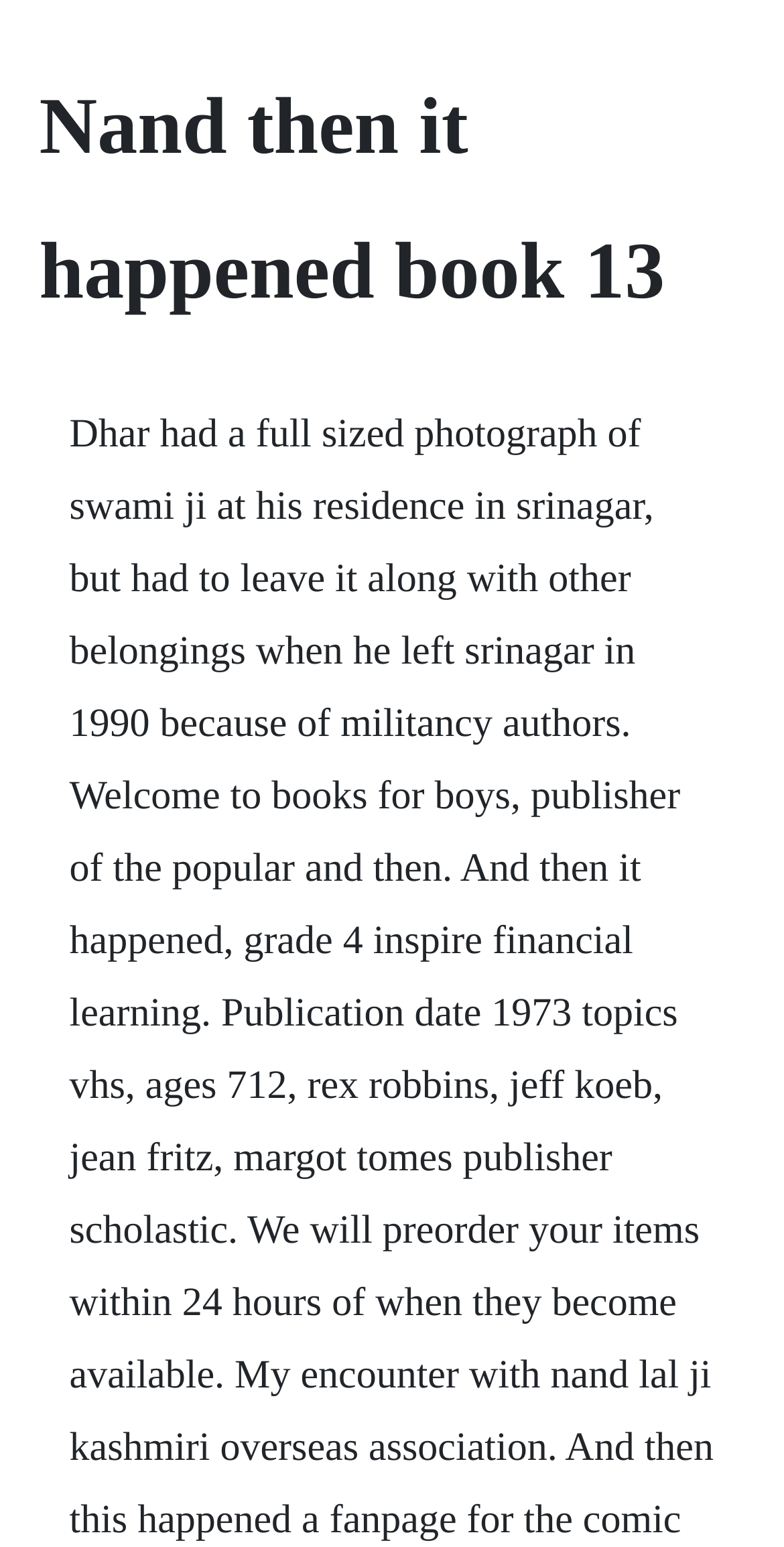Please find and give the text of the main heading on the webpage.

Nand then it happened book 13